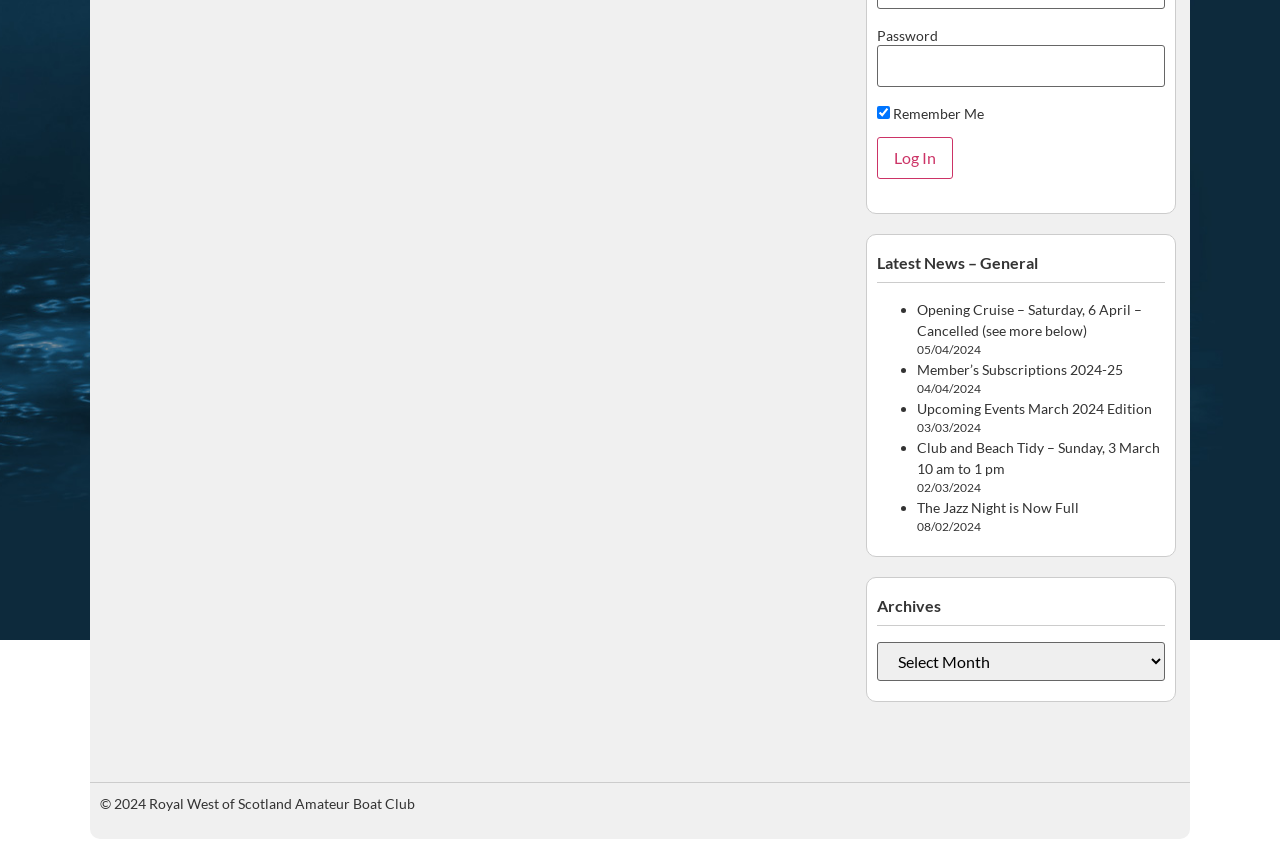Provide the bounding box coordinates of the UI element this sentence describes: "Map of Benidorm".

None